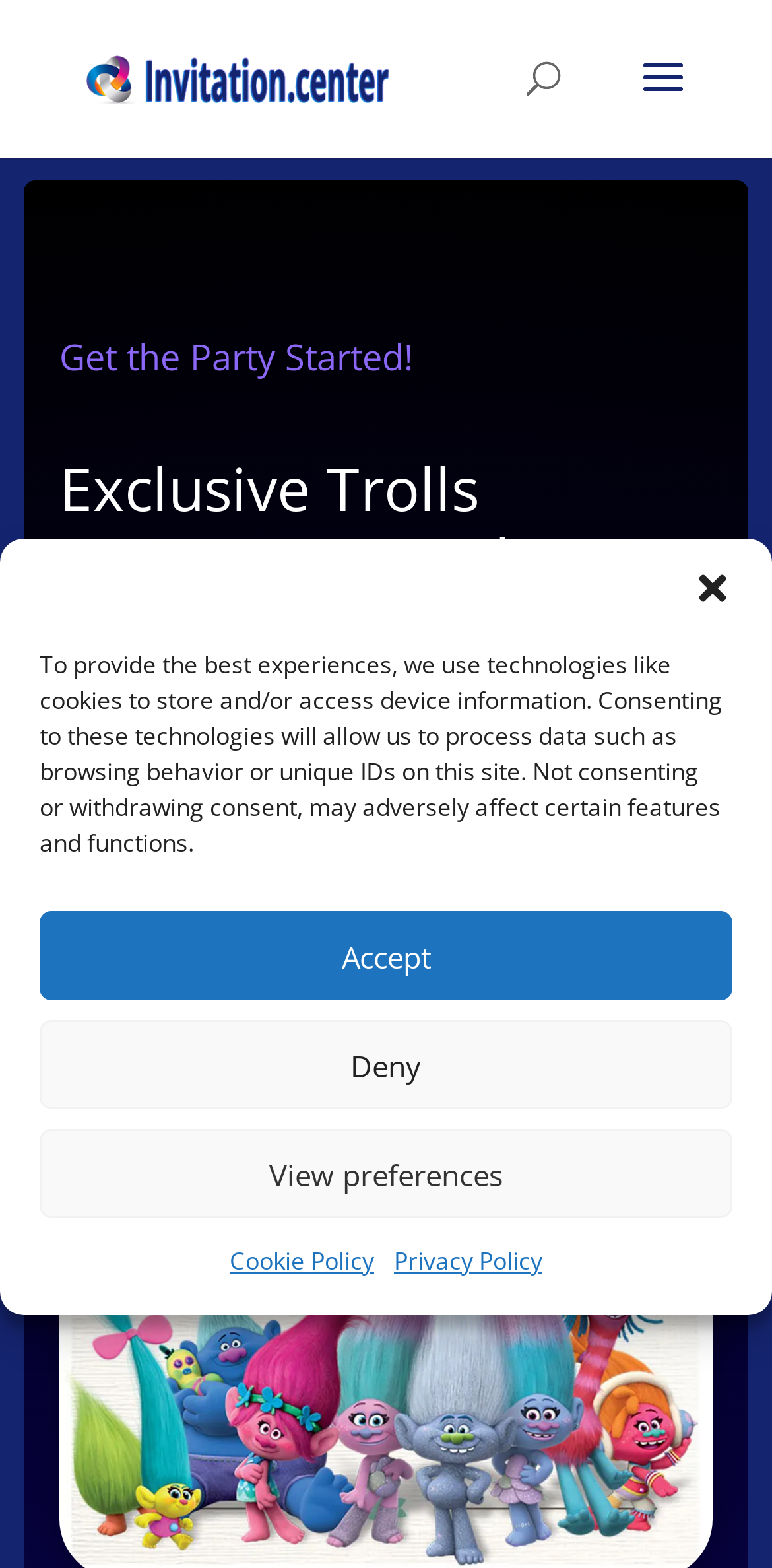Specify the bounding box coordinates for the region that must be clicked to perform the given instruction: "Search for something".

[0.5, 0.0, 0.9, 0.001]